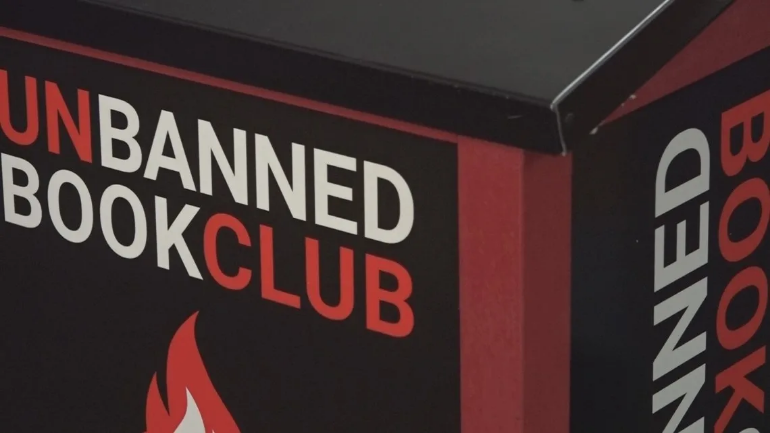Describe all the elements in the image with great detail.

The image features a vibrant Little Free Library box emblazoned with the striking title "UNBANNED BOOK CLUB." This initiative, launched by the nonprofit 904WARD, reflects a commitment to providing access to books that may not be readily available in traditional settings, especially amidst challenges posed by certain content restrictions in schools. The library was notably installed at Cutz-Linez & Trimz, a barbershop owned by the parents of Diamond Wallace, the Vice President of Jewels of the Future Inc. This unique community effort serves as a safe space for individuals, particularly young readers, to explore literature freely. The bold design and fiery graphic elements symbolize a passionate stand against book bans and underscoring the importance of literary access for all.